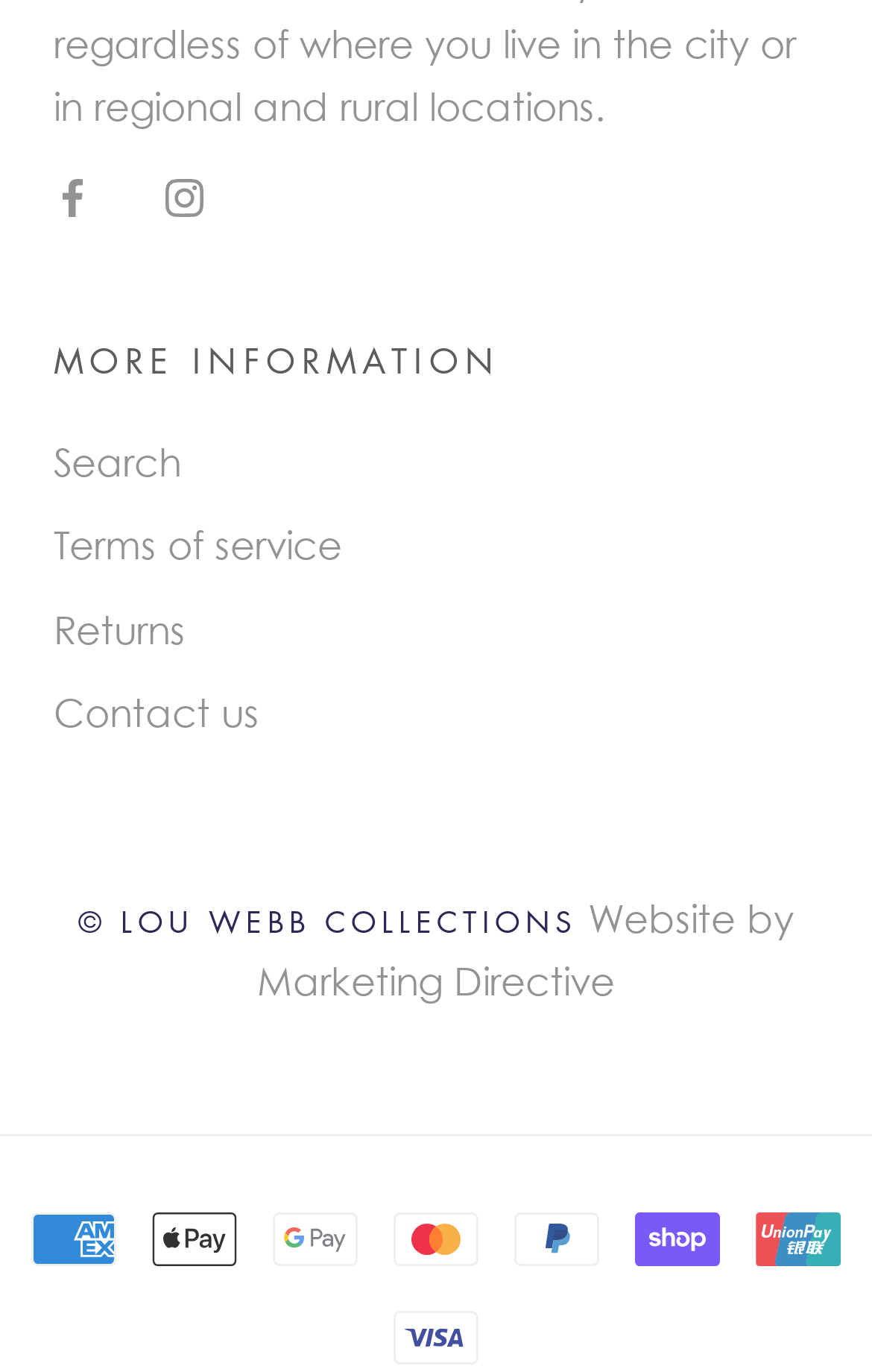Predict the bounding box of the UI element based on this description: "aria-describedby="a11y-external-message"".

None